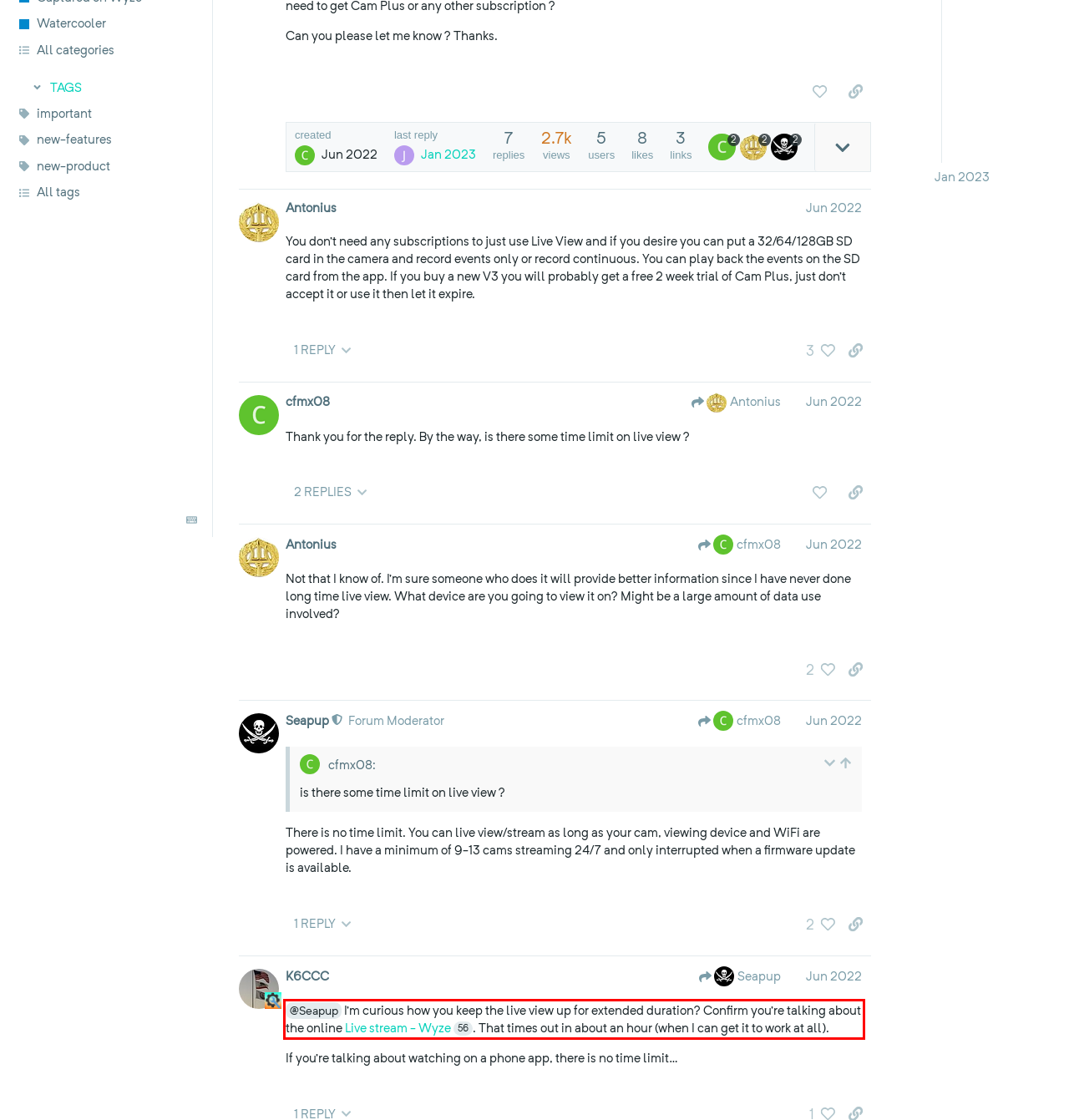Examine the screenshot of the webpage, locate the red bounding box, and perform OCR to extract the text contained within it.

@Seapup I’m curious how you keep the live view up for extended duration? Confirm you’re talking about the online Live stream - Wyze 56. That times out in about an hour (when I can get it to work at all).